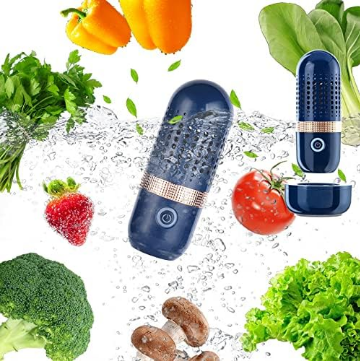What type of consumers is the product ideal for?
Examine the image closely and answer the question with as much detail as possible.

The caption emphasizes the product's appeal for health-conscious consumers, suggesting that the device is designed to cater to individuals who prioritize hygiene and cleanliness in their kitchen essentials.